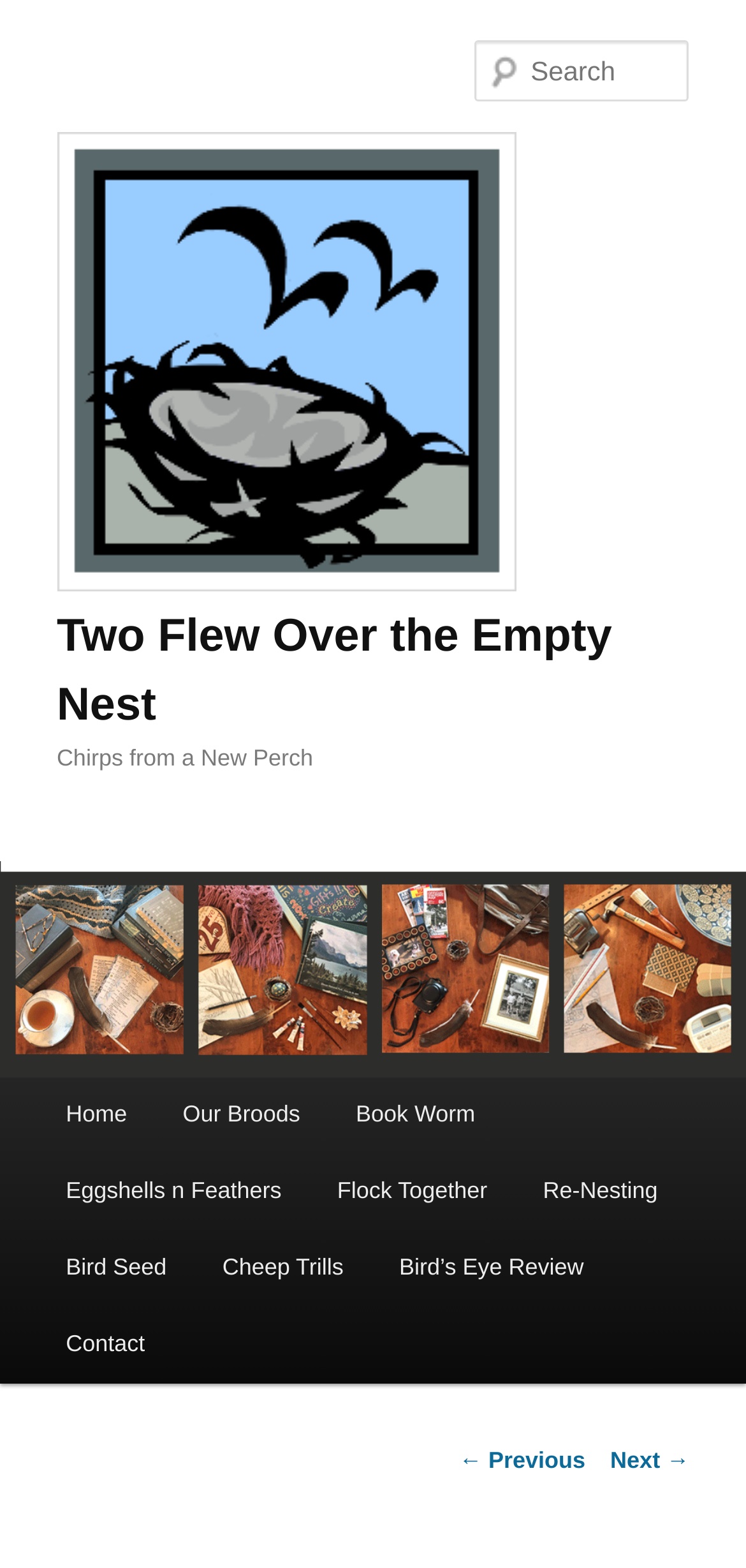Please mark the clickable region by giving the bounding box coordinates needed to complete this instruction: "Read the latest post".

[0.076, 0.0, 0.924, 0.472]